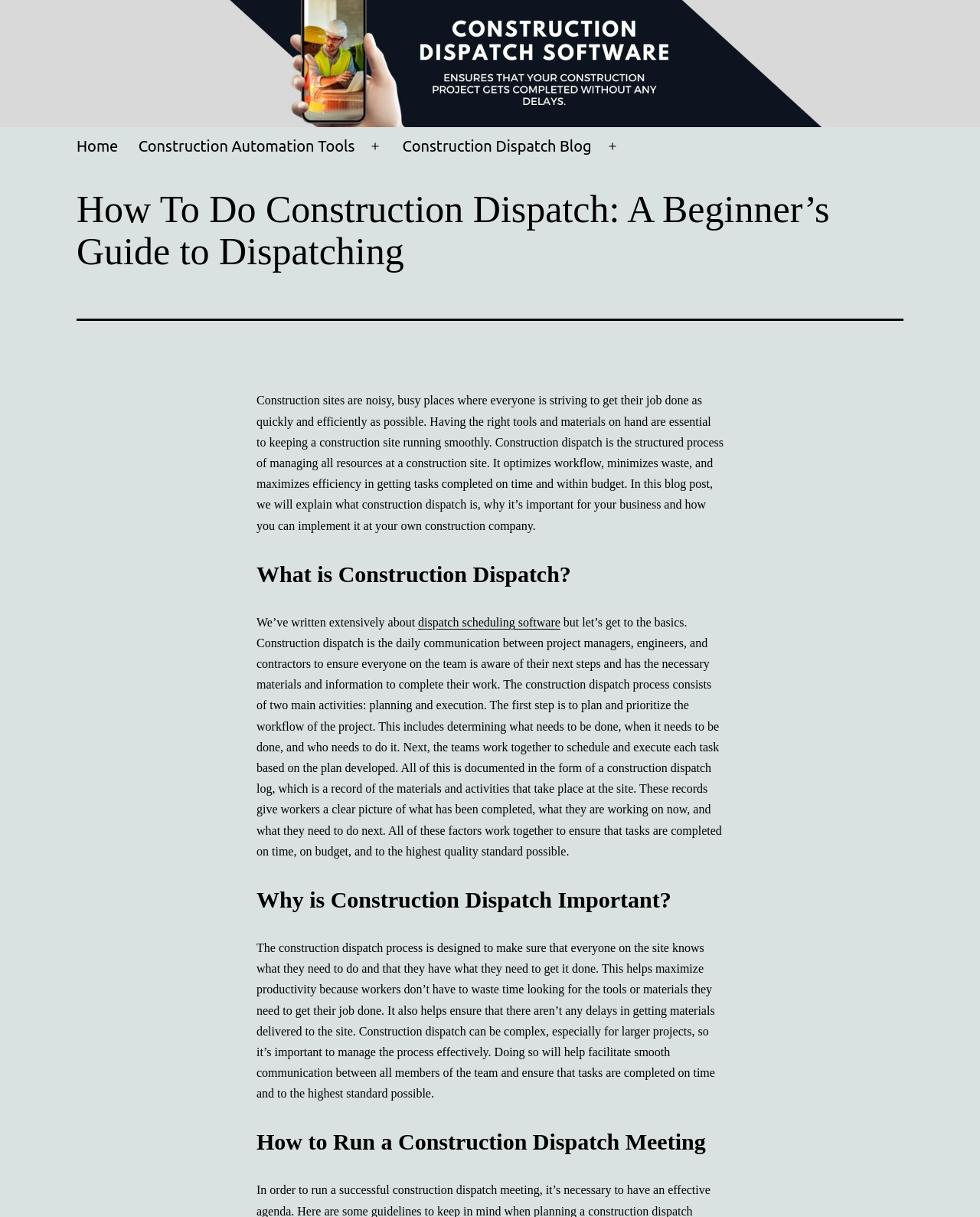What is the purpose of construction dispatch?
Provide a detailed and extensive answer to the question.

According to the webpage, construction dispatch is the structured process of managing all resources at a construction site, and its purpose is to optimize workflow, minimize waste, and maximize efficiency in getting tasks completed on time and within budget.